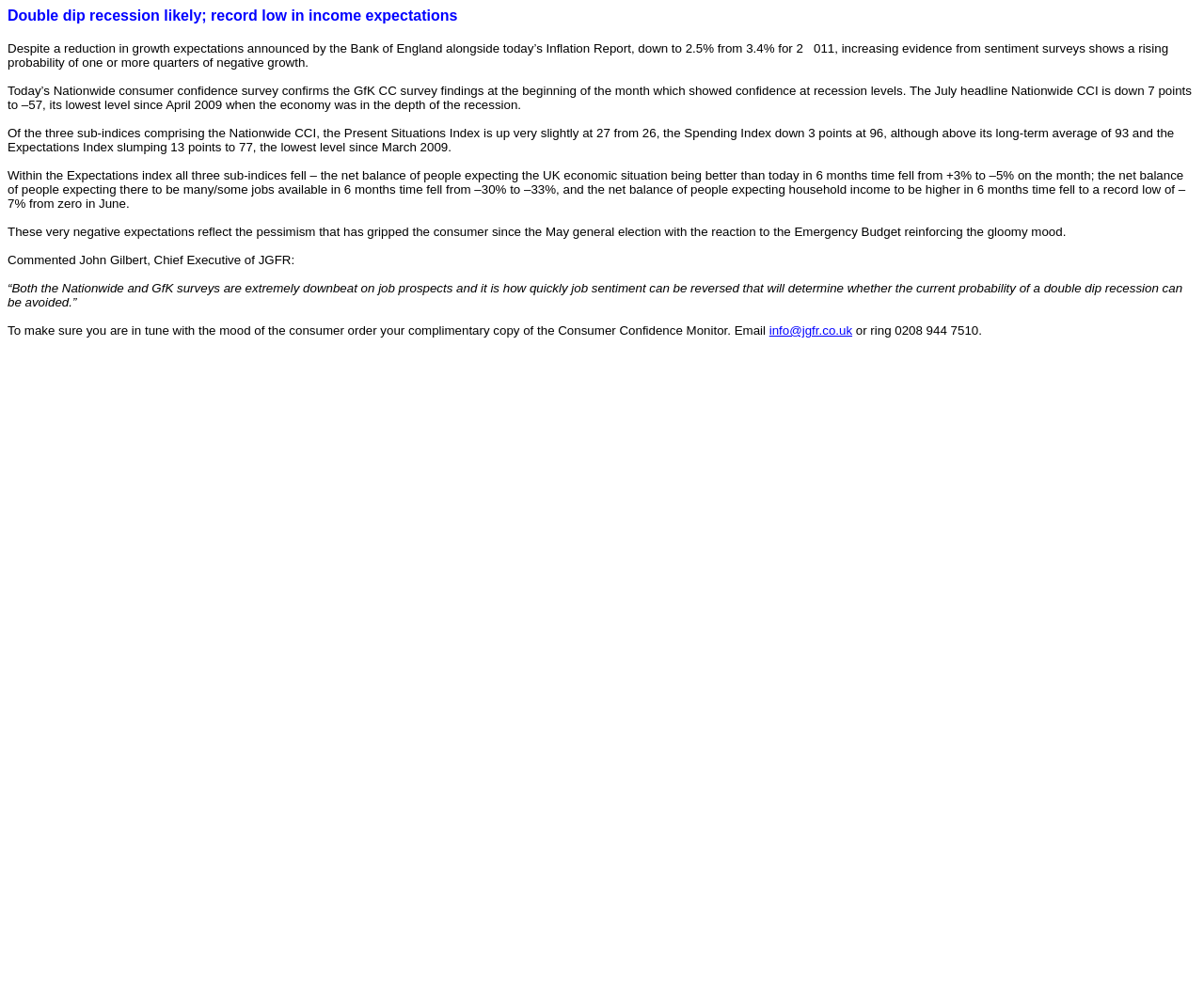Who commented on the consumer confidence survey?
Please analyze the image and answer the question with as much detail as possible.

John Gilbert, Chief Executive of JGFR, commented on the consumer confidence survey, stating that both the Nationwide and GfK surveys are extremely downbeat on job prospects and it is how quickly job sentiment can be reversed that will determine whether the current probability of a double dip recession can be avoided.